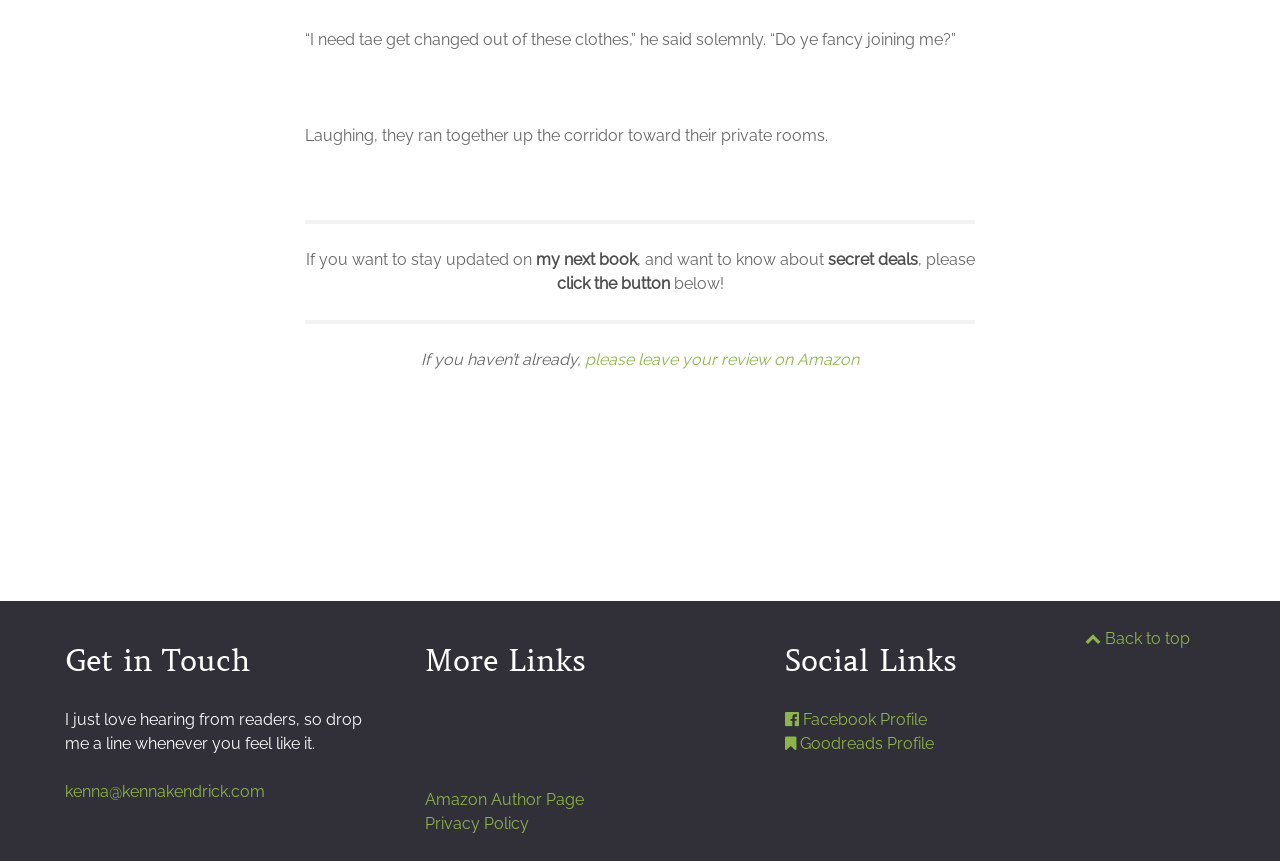Determine the bounding box coordinates of the area to click in order to meet this instruction: "click the link to leave a review on Amazon".

[0.457, 0.406, 0.671, 0.428]